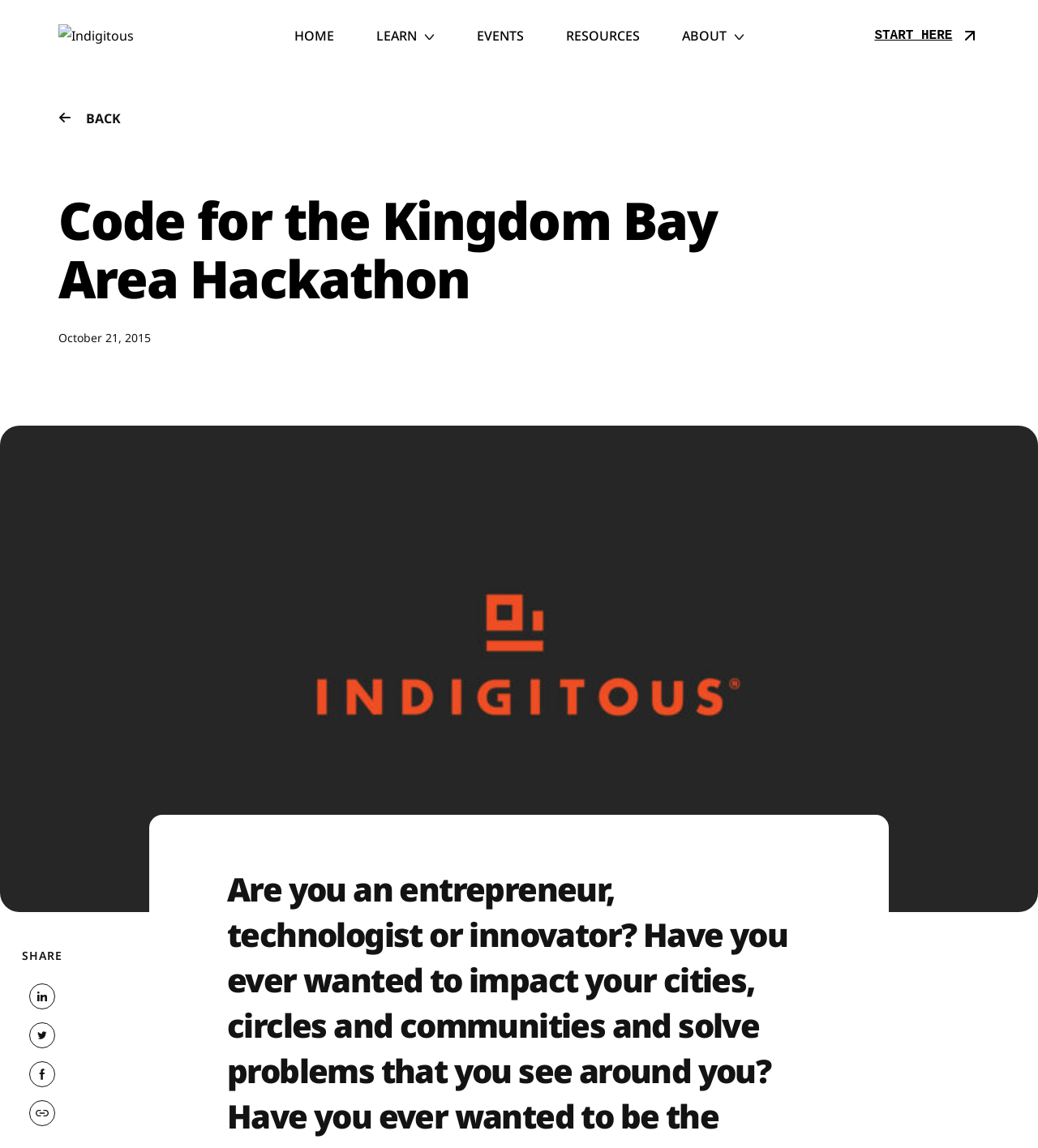Answer the following in one word or a short phrase: 
How many navigation links are there?

6